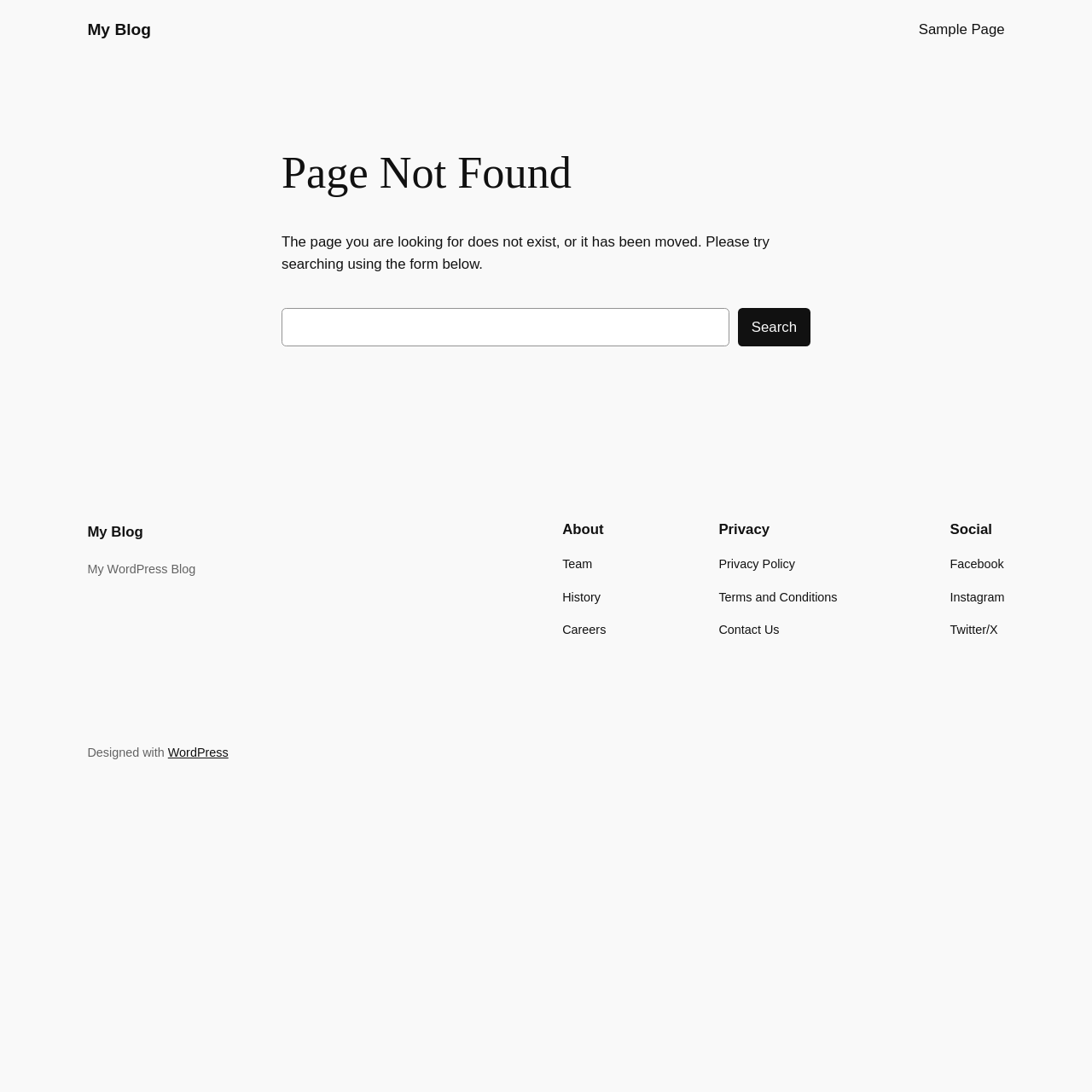Please identify the bounding box coordinates of the element that needs to be clicked to perform the following instruction: "visit Sample Page".

[0.841, 0.017, 0.92, 0.037]